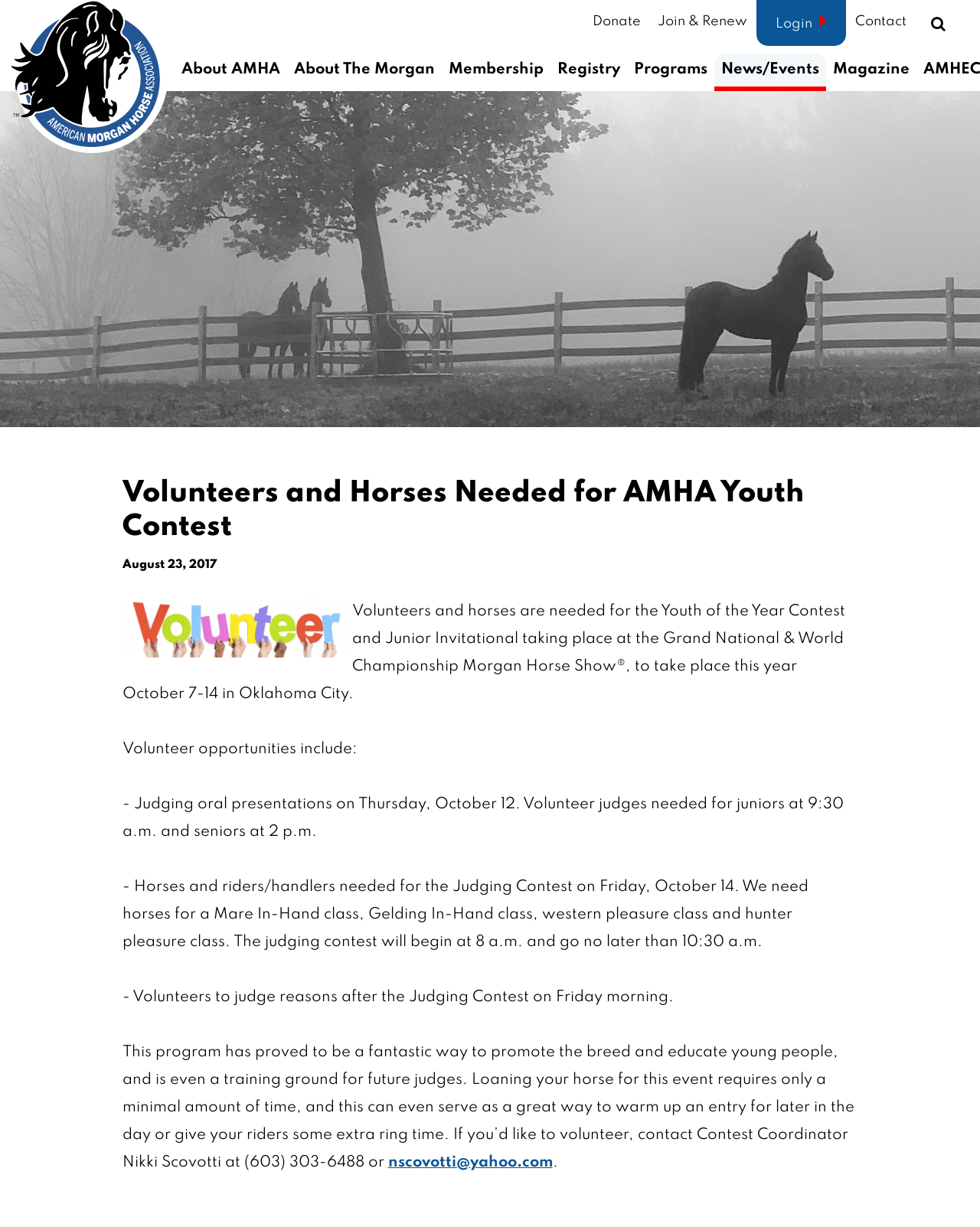Who is the contact person for volunteering?
Look at the image and respond to the question as thoroughly as possible.

The webpage provides the contact information of Nikki Scovotti, the Contest Coordinator, who can be reached at (603) 303-6488 or nscovotti@yahoo.com for volunteering opportunities.